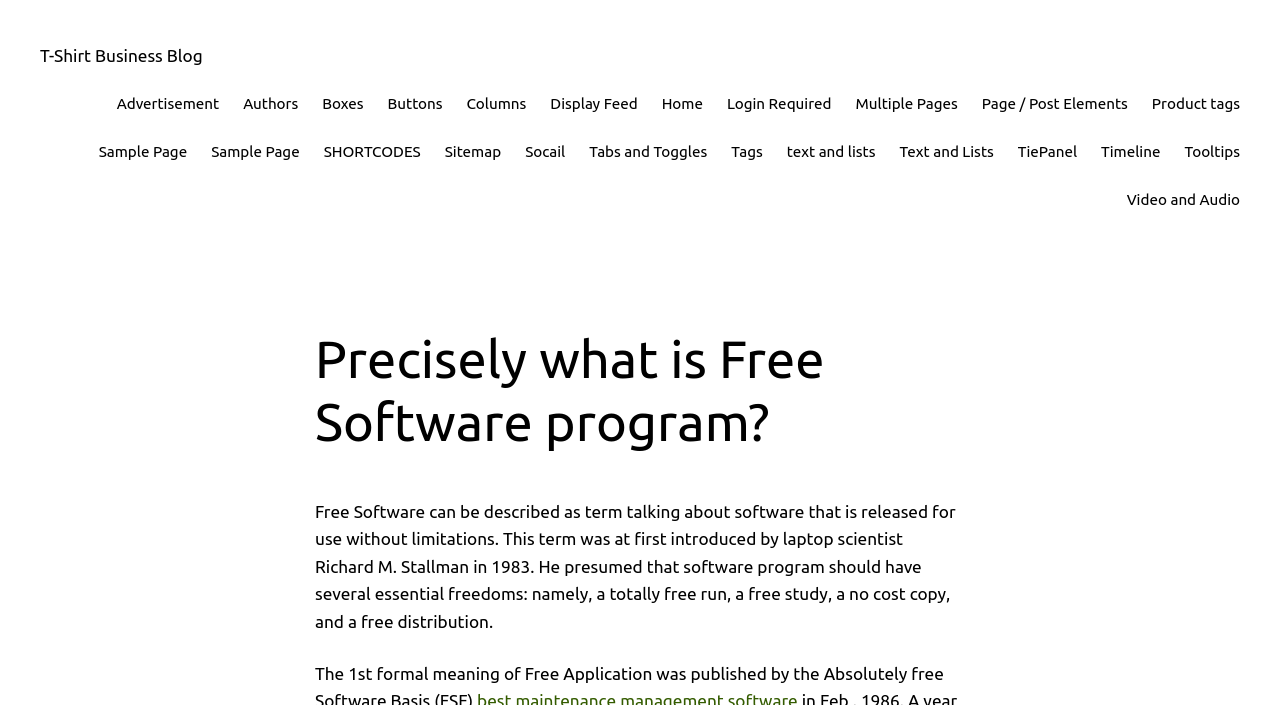Can you find the bounding box coordinates for the UI element given this description: "Multiple Pages"? Provide the coordinates as four float numbers between 0 and 1: [left, top, right, bottom].

[0.668, 0.13, 0.748, 0.165]